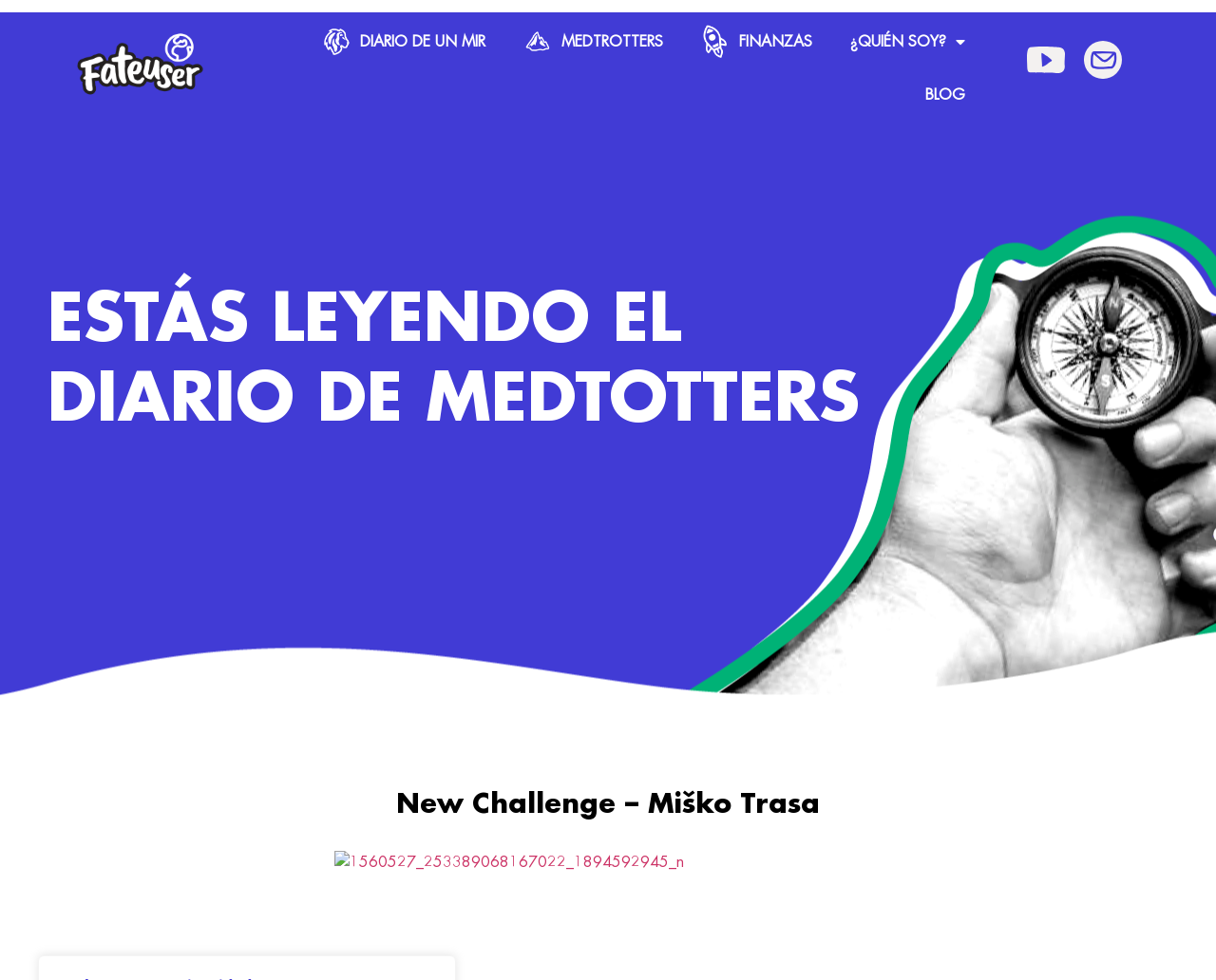How many images are in the top navigation menu?
Answer with a single word or phrase, using the screenshot for reference.

3